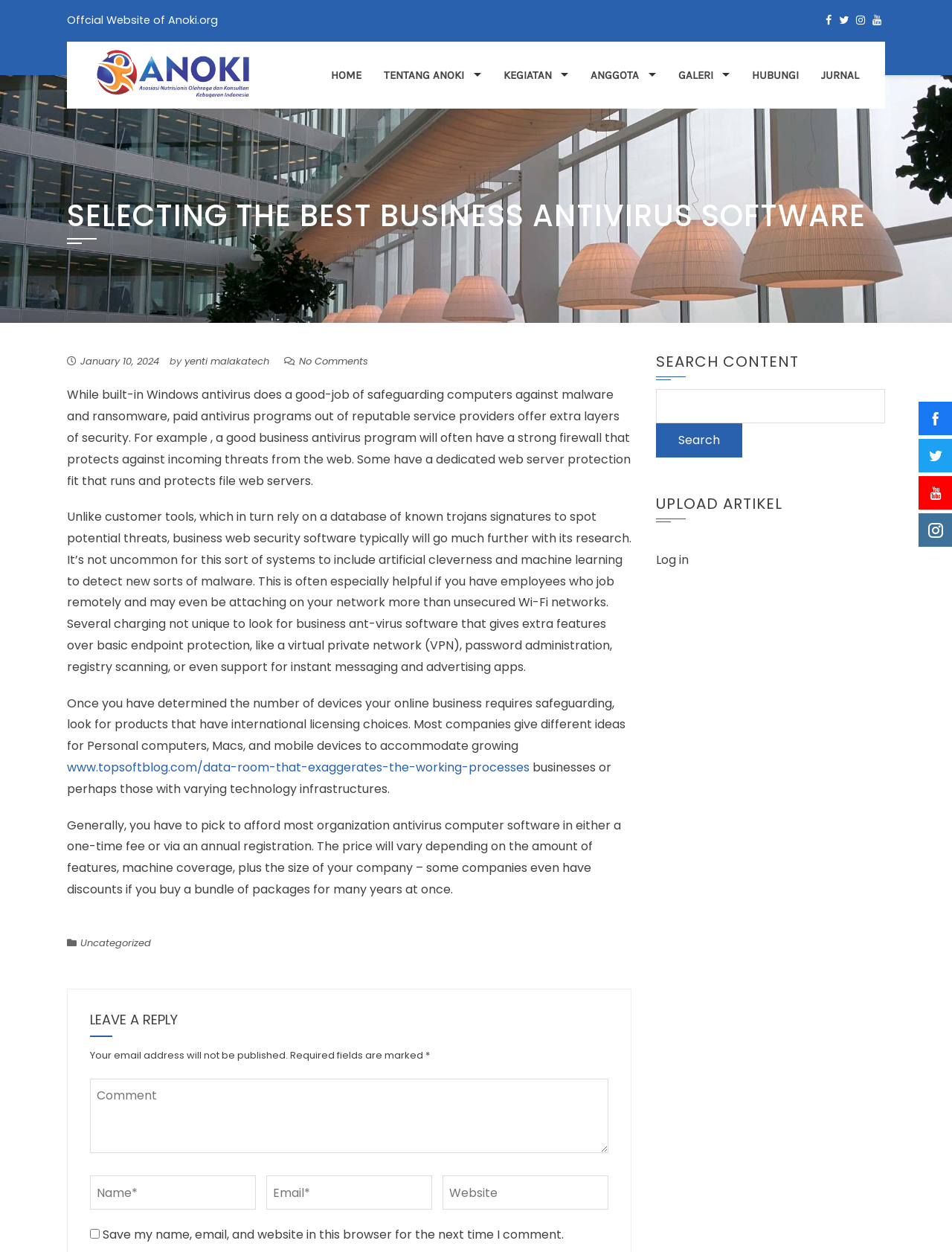Respond to the question below with a concise word or phrase:
What is the purpose of the 'SEARCH CONTENT' section?

To search for content